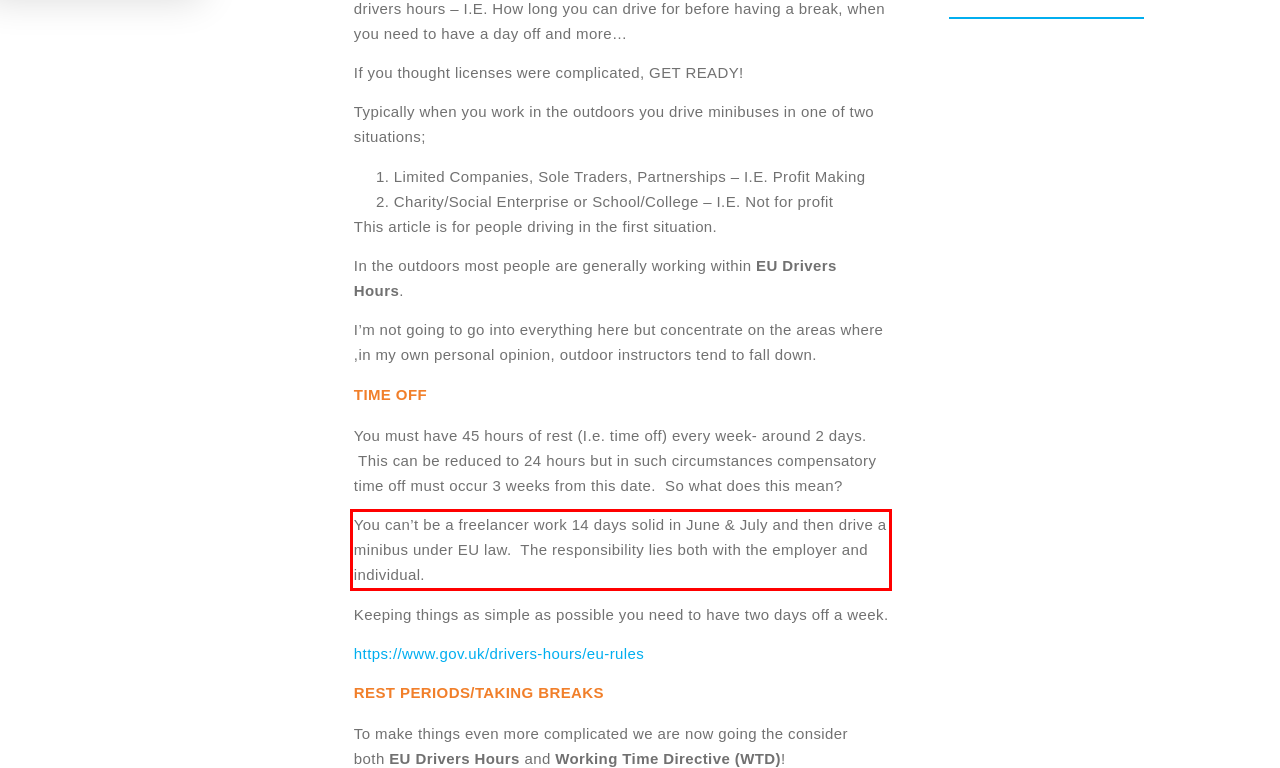By examining the provided screenshot of a webpage, recognize the text within the red bounding box and generate its text content.

You can’t be a freelancer work 14 days solid in June & July and then drive a minibus under EU law. The responsibility lies both with the employer and individual.